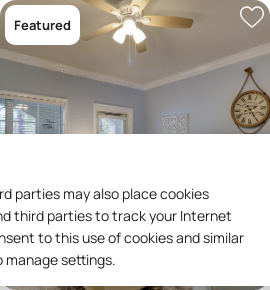Using the elements shown in the image, answer the question comprehensively: What is the color of the walls?

The caption states that the walls are 'painted in a soft, light color', which enhances the airy feel of the room, suggesting that the walls are not dark or bold in color.